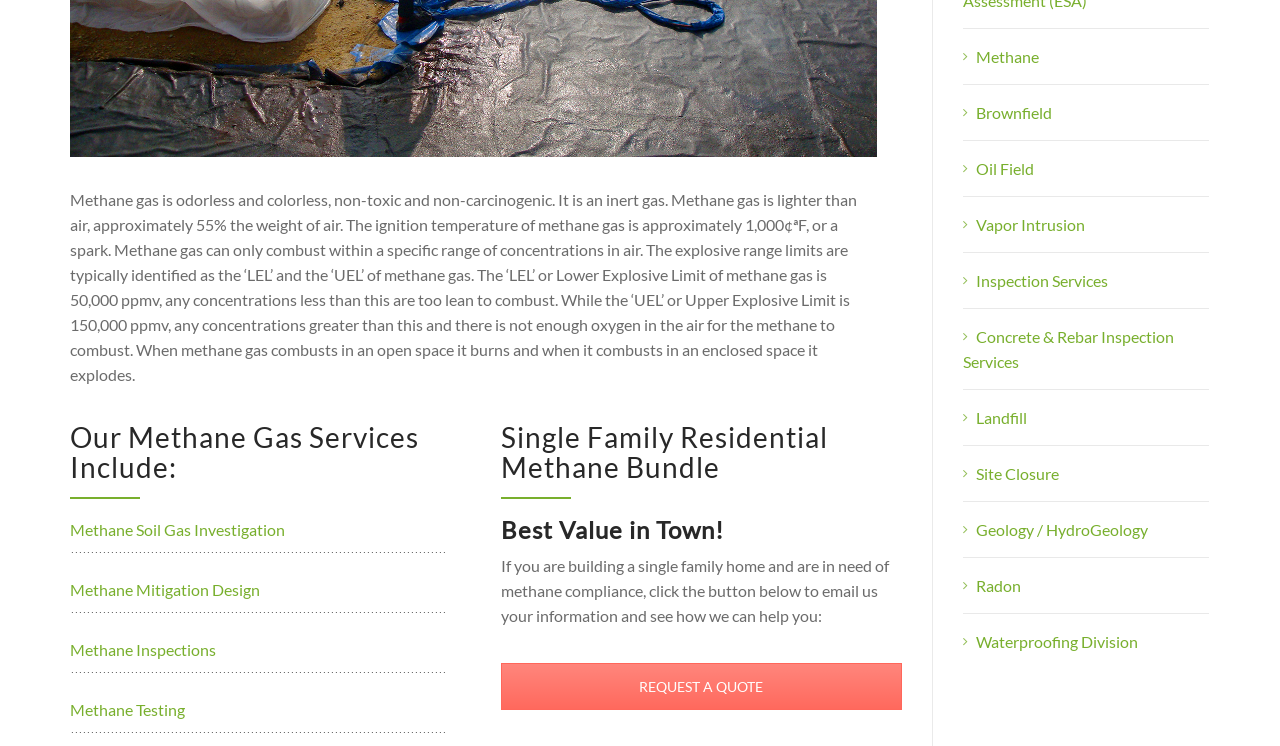Find the bounding box coordinates for the HTML element specified by: "Landfill".

[0.752, 0.547, 0.802, 0.572]